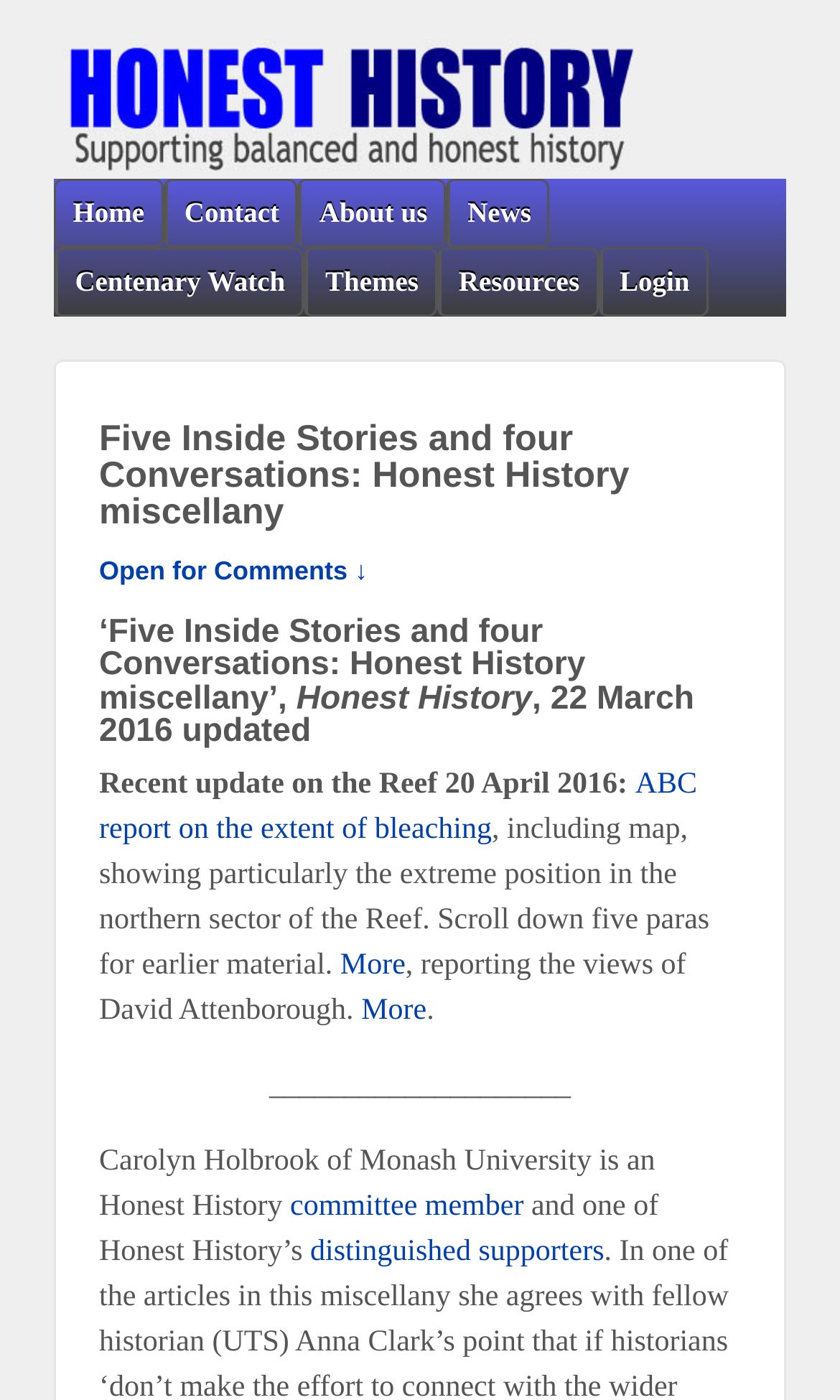Who is the committee member of Honest History?
Offer a detailed and full explanation in response to the question.

I read the text 'Carolyn Holbrook of Monash University is an Honest History committee member' to find the answer.